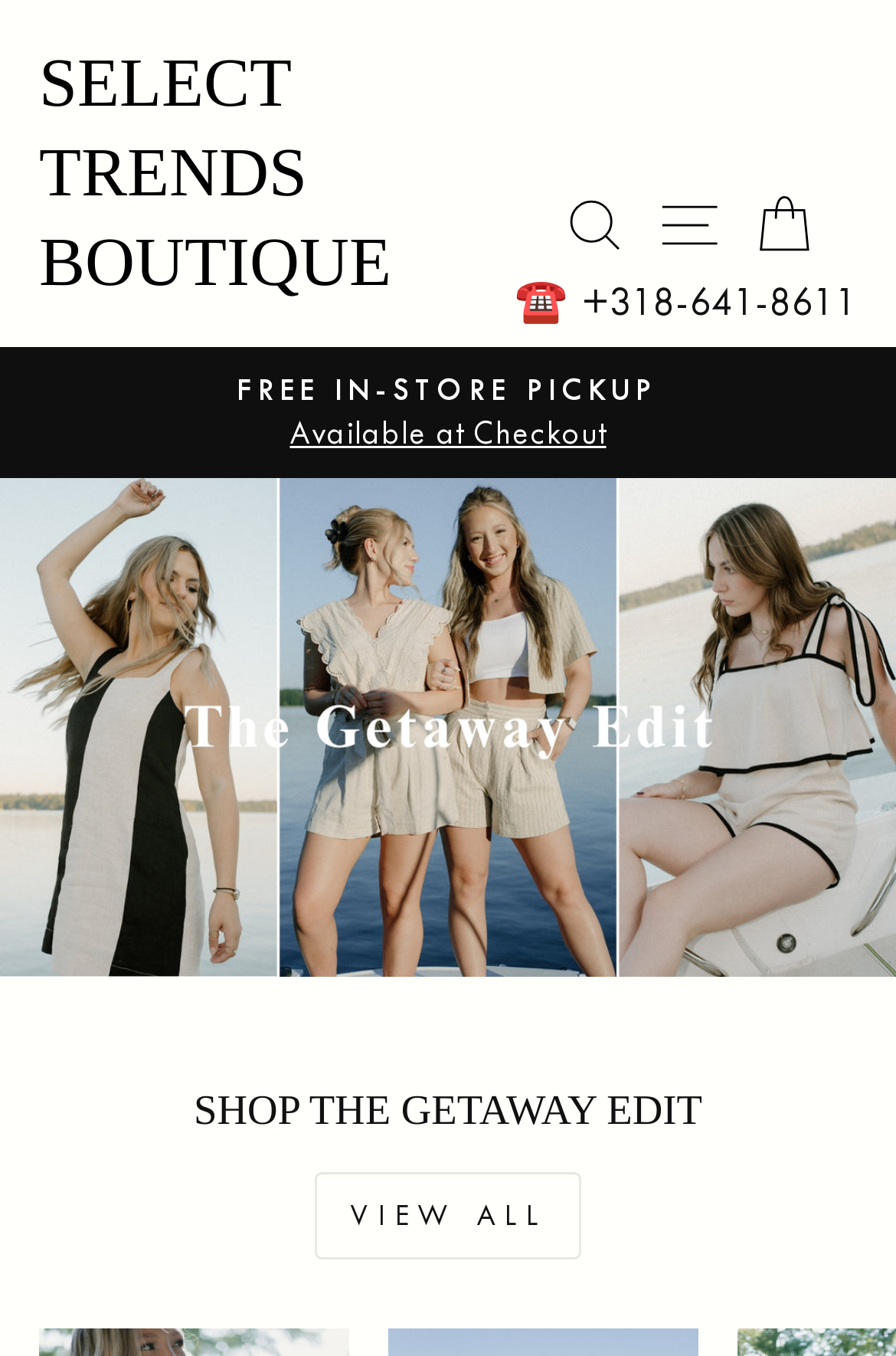Present a detailed account of what is displayed on the webpage.

The webpage is an online boutique clothing store, Select Trends Boutique, specializing in trendy women's clothing, shoes, and accessories. At the top left of the page, there is a large heading displaying the store's name, "SELECT TRENDS BOUTIQUE". Below this heading, there is a link to the store's homepage. 

To the right of the store's name, there are three links: "SEARCH", "SITE NAVIGATION", and "CART". The "SITE NAVIGATION" button is a dropdown menu that expands when clicked. Next to the "CART" link, there is a phone number link, "+318-641-8611", with a phone icon.

In the middle of the page, there is a slideshow with a "Pause slideshow" button. Above the slideshow, there is a promotional message, "SHOP NOW PAY LATER with Afterpay", which is a link to a payment option. 

Below the slideshow, there is a section titled "SHOP THE GETAWAY EDIT", which appears to be a collection of clothing items. This section has a "VIEW ALL" link, suggesting that there are more items to explore.